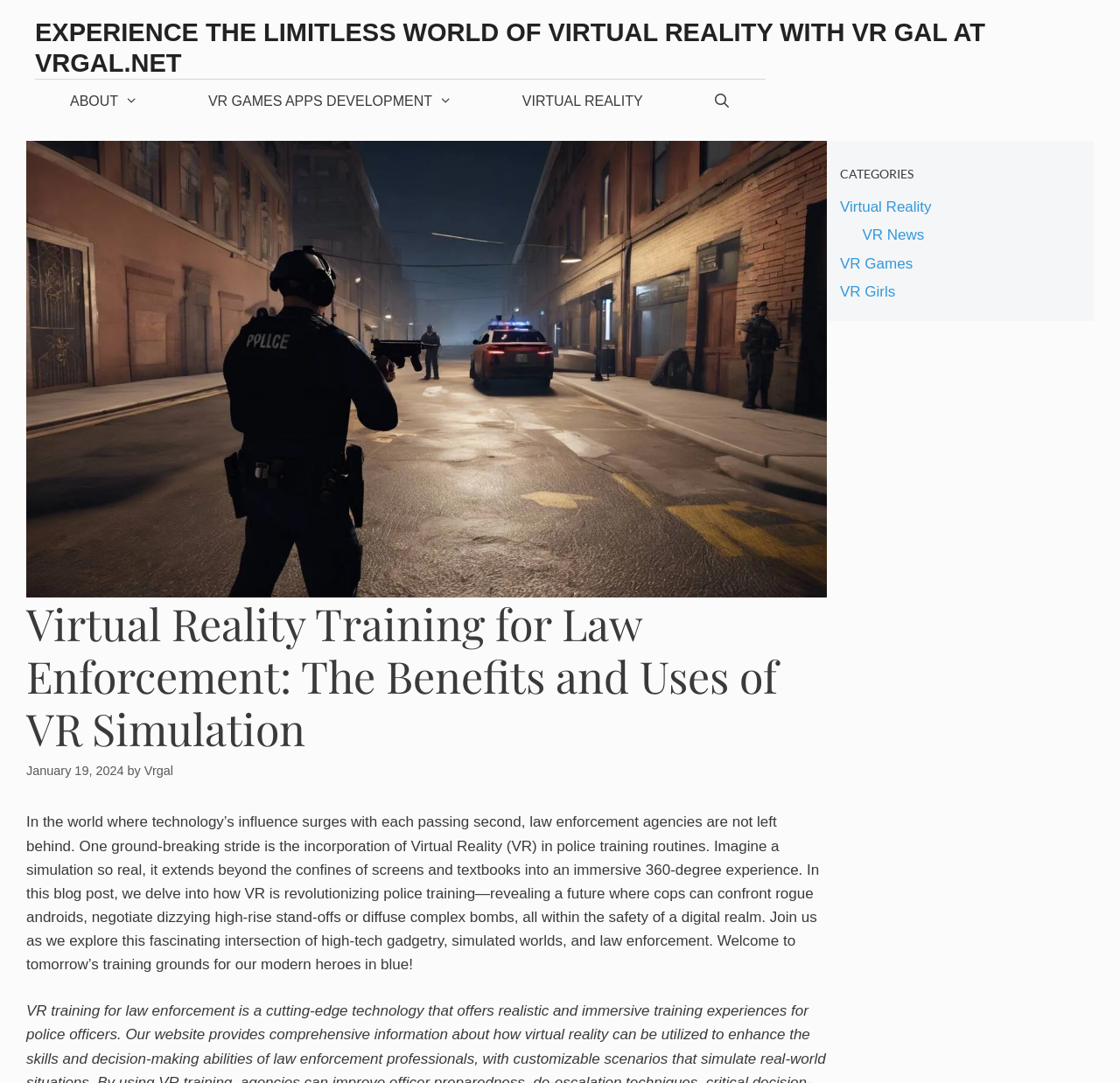Can you find and generate the webpage's heading?

Virtual Reality Training for Law Enforcement: The Benefits and Uses of VR Simulation